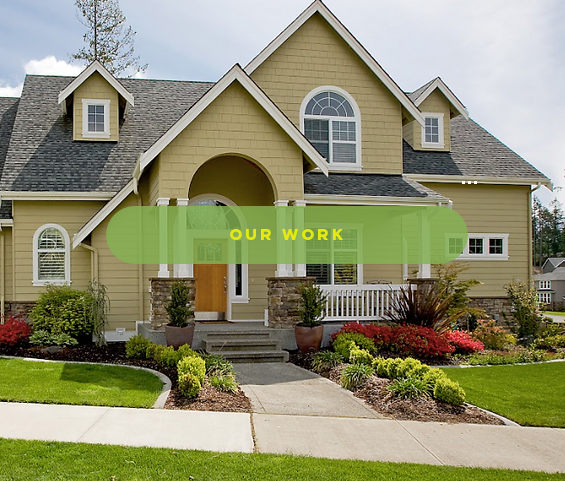Offer an in-depth caption that covers the entire scene depicted in the image.

The image showcases a beautifully designed yellow house, featuring a welcoming front porch framed by elegant stone accents and lush landscaping. The vibrant greenery and colorful flowerbeds enhance the home's curb appeal, inviting onlookers to appreciate the harmonious balance between architecture and nature. Prominently displayed over the entrance is the text "OUR WORK," highlighting the dedication and craftsmanship involved in landscaping and property maintenance. This image encapsulates the essence of quality home care, reflecting the pride the owners take in their residence and the services they offer.